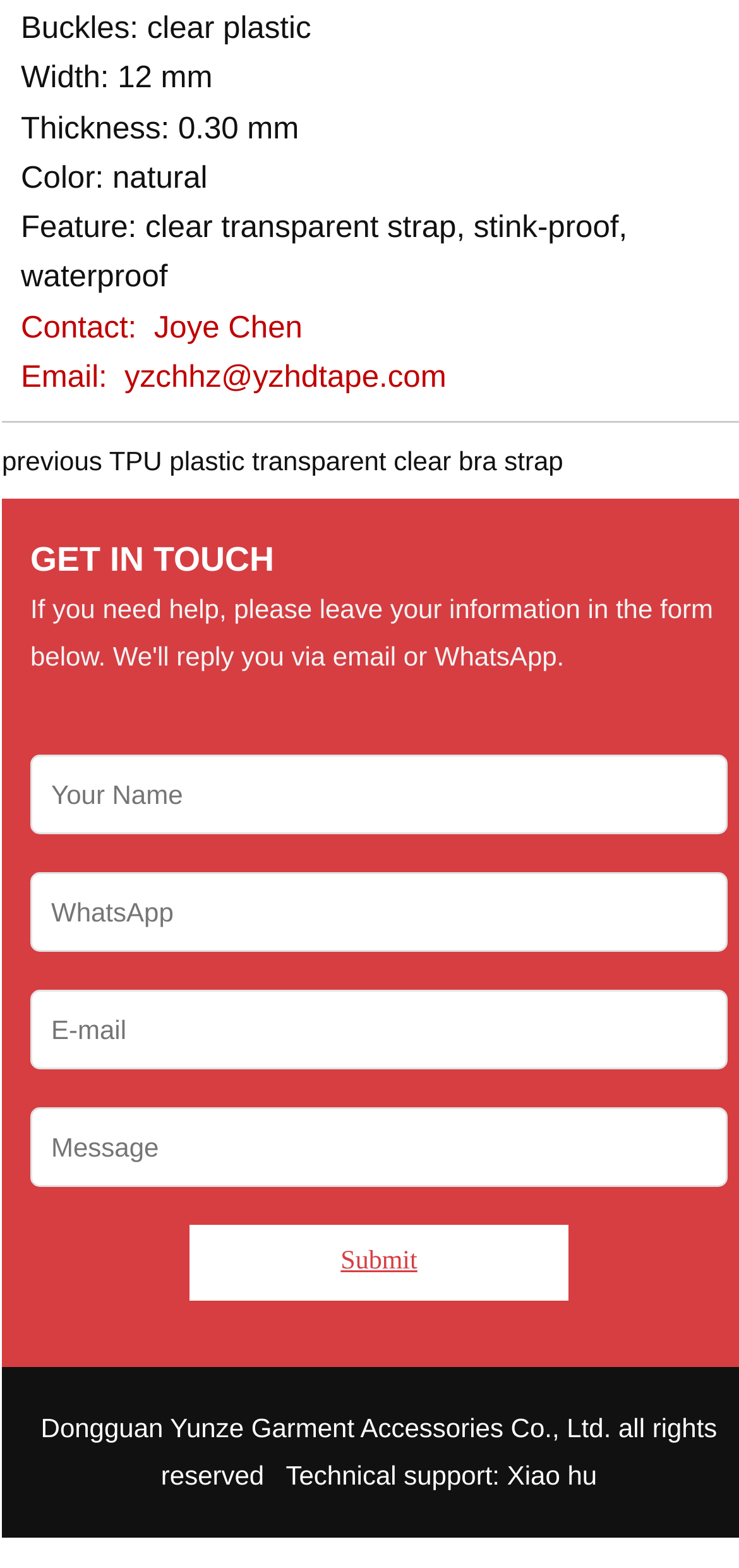Please specify the bounding box coordinates of the clickable region necessary for completing the following instruction: "Click on the previous button". The coordinates must consist of four float numbers between 0 and 1, i.e., [left, top, right, bottom].

[0.003, 0.284, 0.148, 0.304]